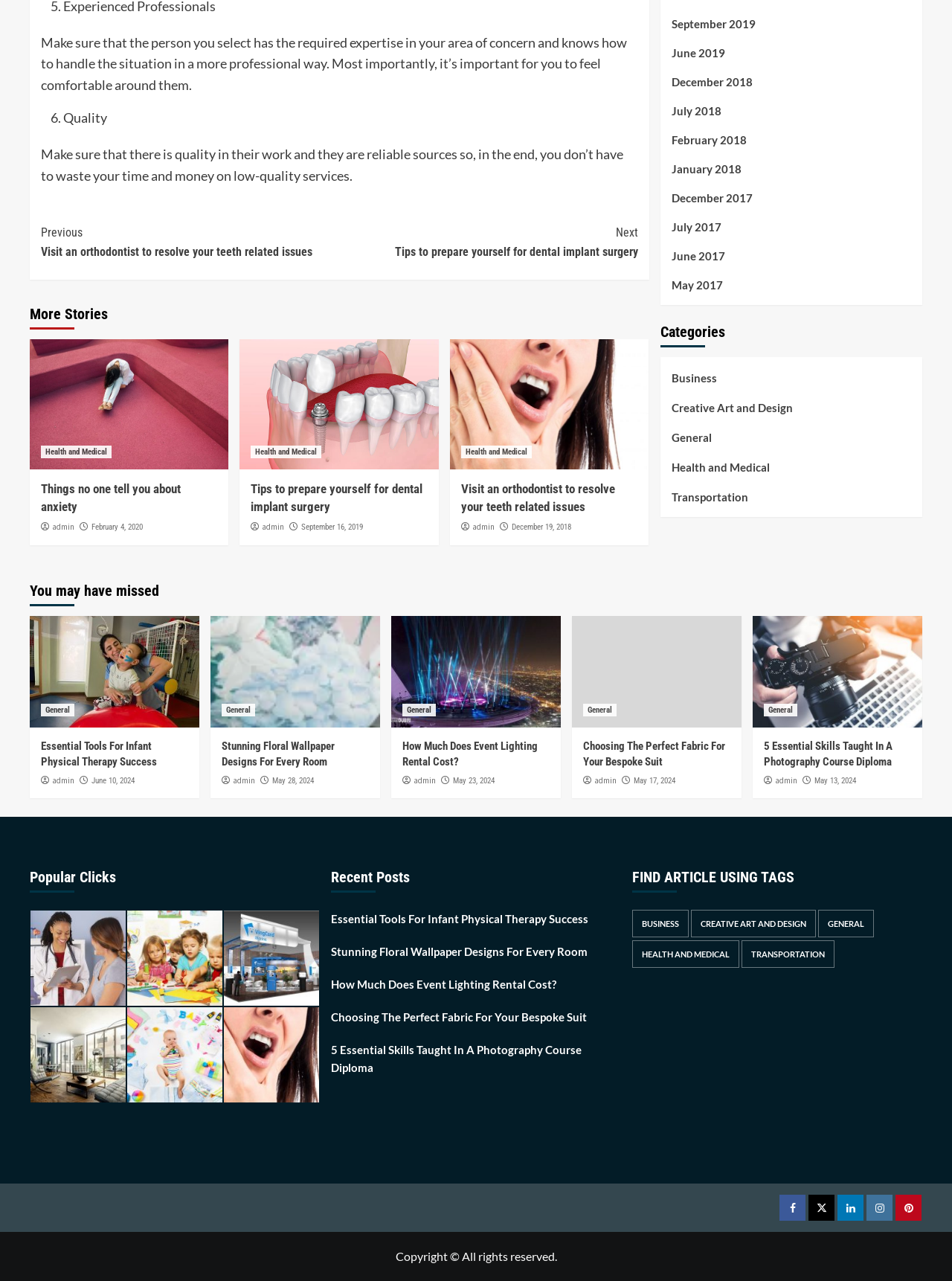Provide a brief response using a word or short phrase to this question:
What is the topic of the article with the heading 'Things no one tell you about anxiety'?

Health and Medical